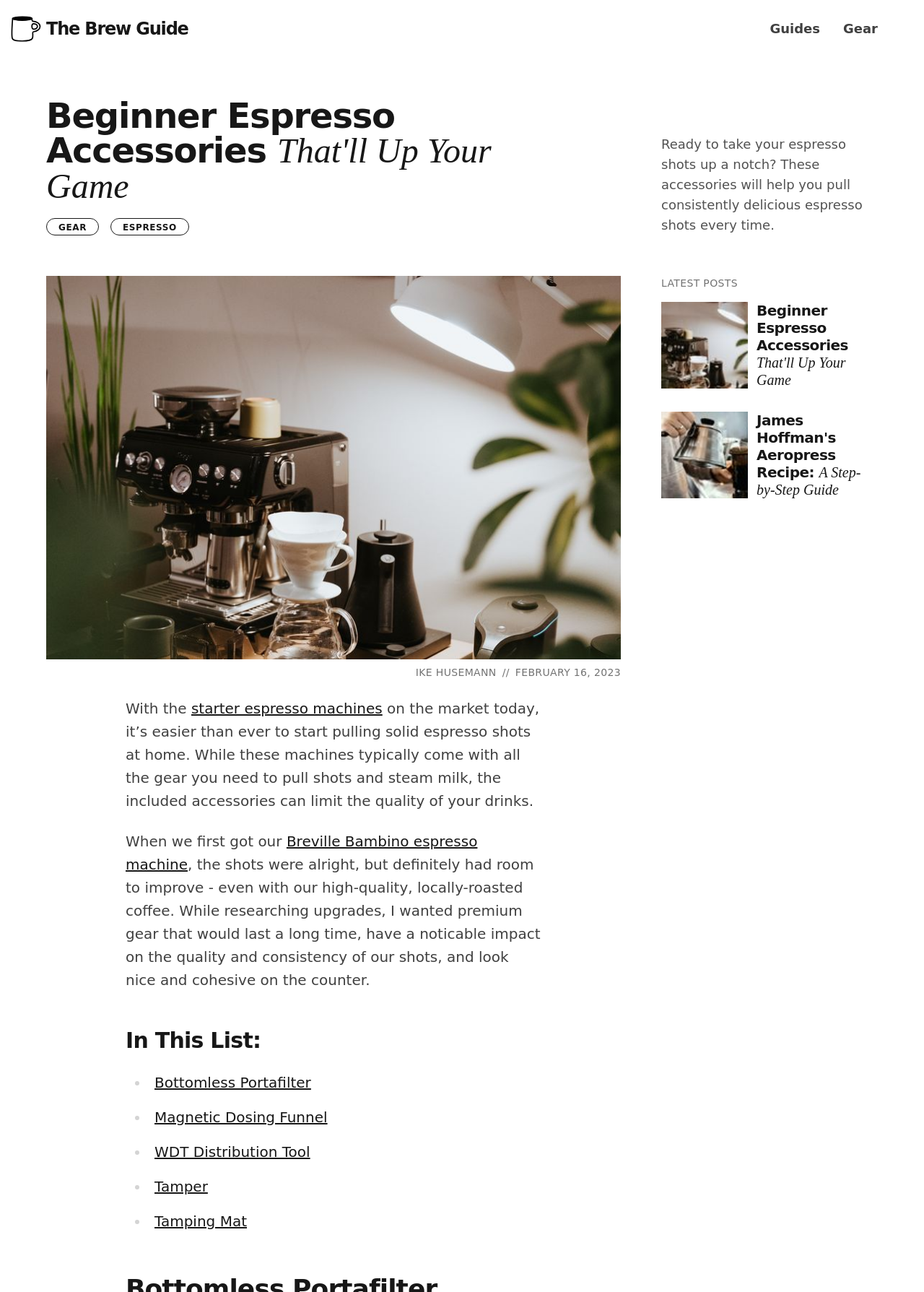Locate the bounding box coordinates of the clickable region necessary to complete the following instruction: "Read the article about 'Beginner Espresso Accessories That'll Up Your Game'". Provide the coordinates in the format of four float numbers between 0 and 1, i.e., [left, top, right, bottom].

[0.05, 0.076, 0.575, 0.158]